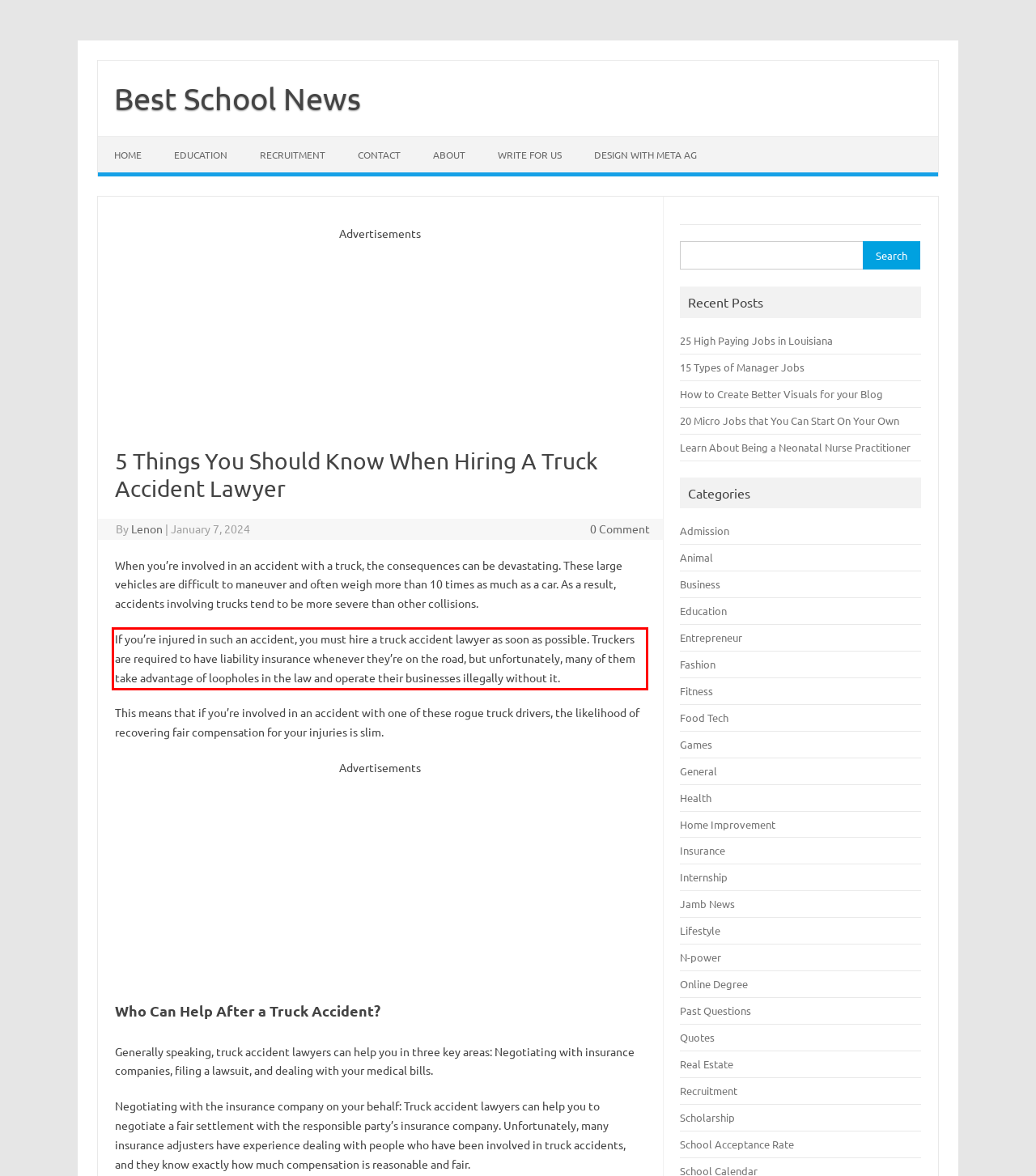Identify and transcribe the text content enclosed by the red bounding box in the given screenshot.

If you’re injured in such an accident, you must hire a truck accident lawyer as soon as possible. Truckers are required to have liability insurance whenever they’re on the road, but unfortunately, many of them take advantage of loopholes in the law and operate their businesses illegally without it.